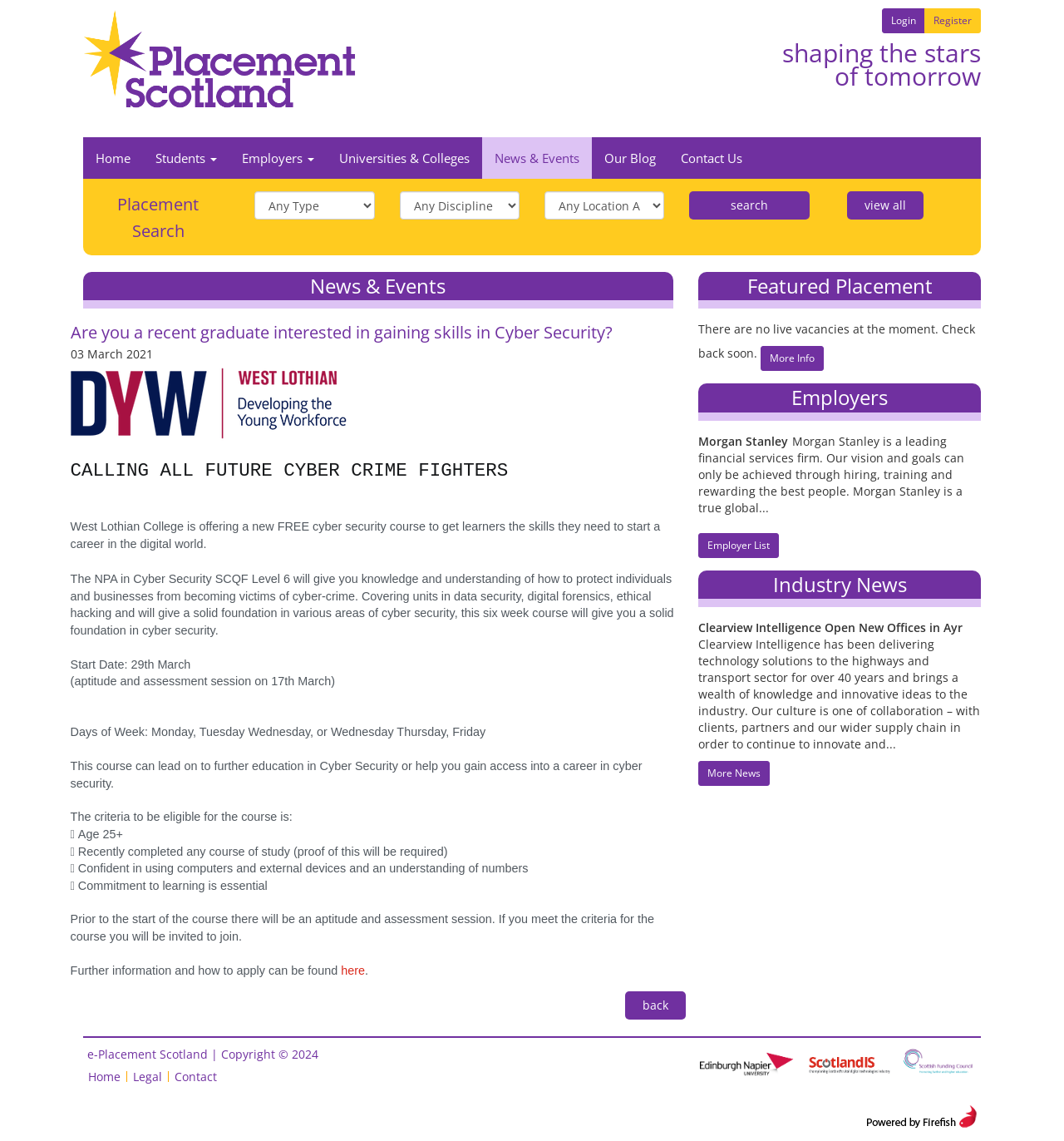Generate a detailed explanation of the webpage's features and information.

This webpage appears to be a career development and education platform, specifically focused on cyber security. At the top of the page, there is a logo and a navigation menu with links to "Login", "Register", "Home", "Students", "Employers", "Universities & Colleges", "News & Events", "Our Blog", and "Contact Us". 

Below the navigation menu, there is a prominent heading "CALLING ALL FUTURE CYBER CRIME FIGHTERS" followed by a description of a free cyber security course offered by West Lothian College. The course details, including start date, duration, and eligibility criteria, are provided. 

On the right side of the page, there is a section for "Placement Search" with a dropdown menu and a "Search" button. Below this section, there is a link to "view all" and a list of news articles and events, including "Featured Placement" and "Industry News". 

At the bottom of the page, there is a footer section with links to "Home", "Legal", and "Contact", as well as a copyright notice and a link to "Recruitment Software - Firefish Software" with an accompanying image.